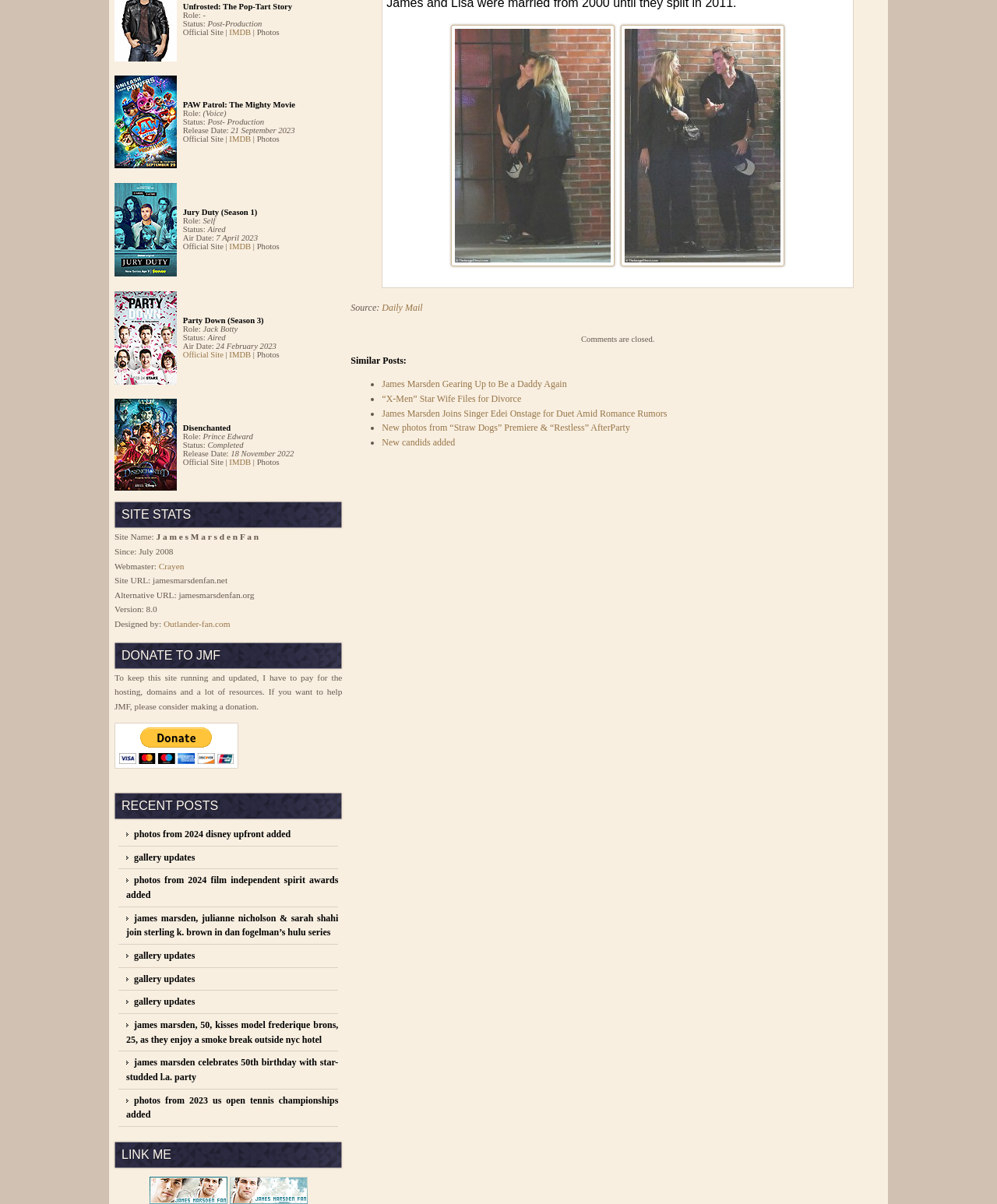What is the release date of 'Disenchanted'?
Refer to the image and provide a one-word or short phrase answer.

18 November 2022